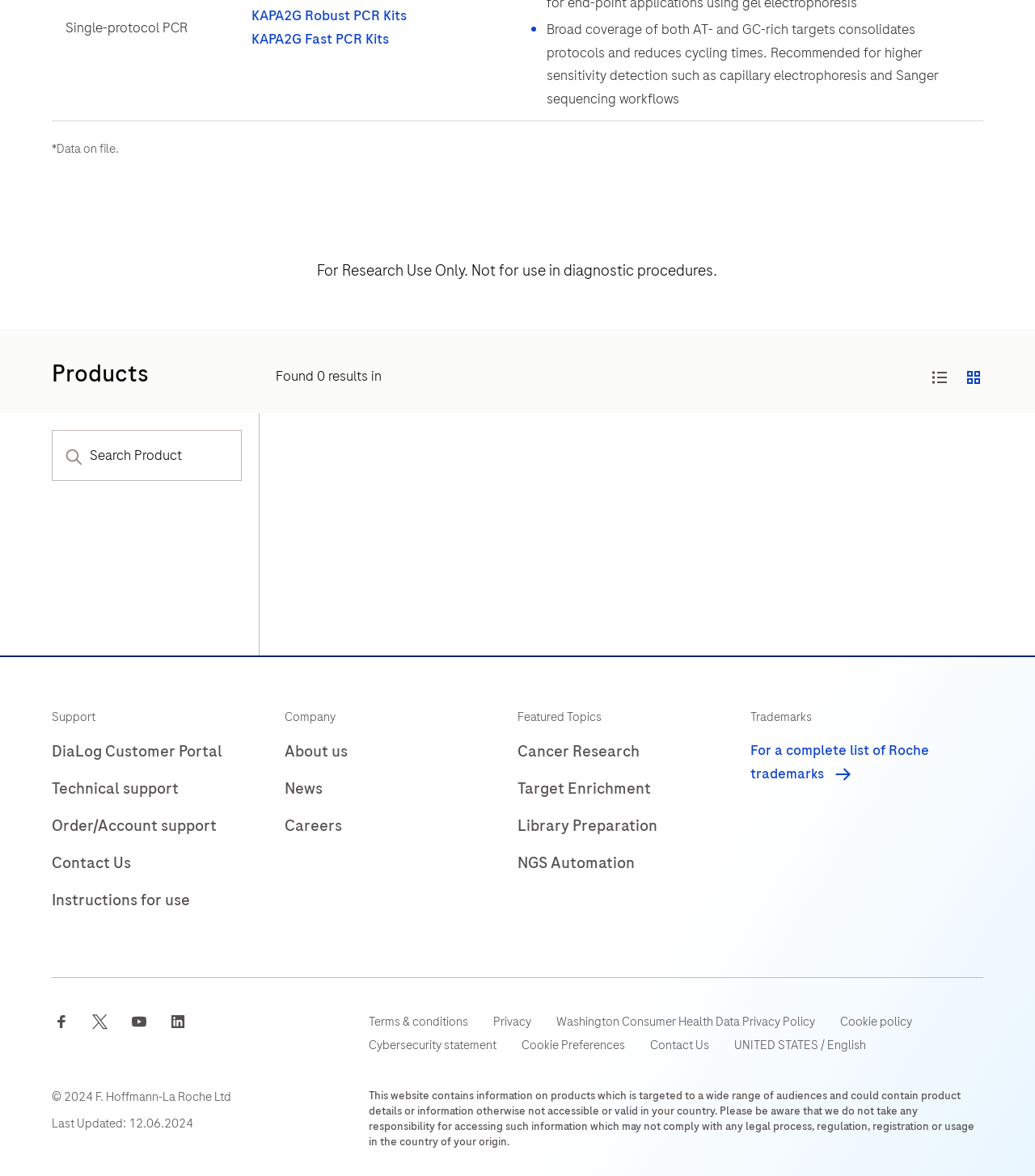Locate the bounding box coordinates of the element that should be clicked to fulfill the instruction: "Search for products".

[0.051, 0.367, 0.233, 0.408]